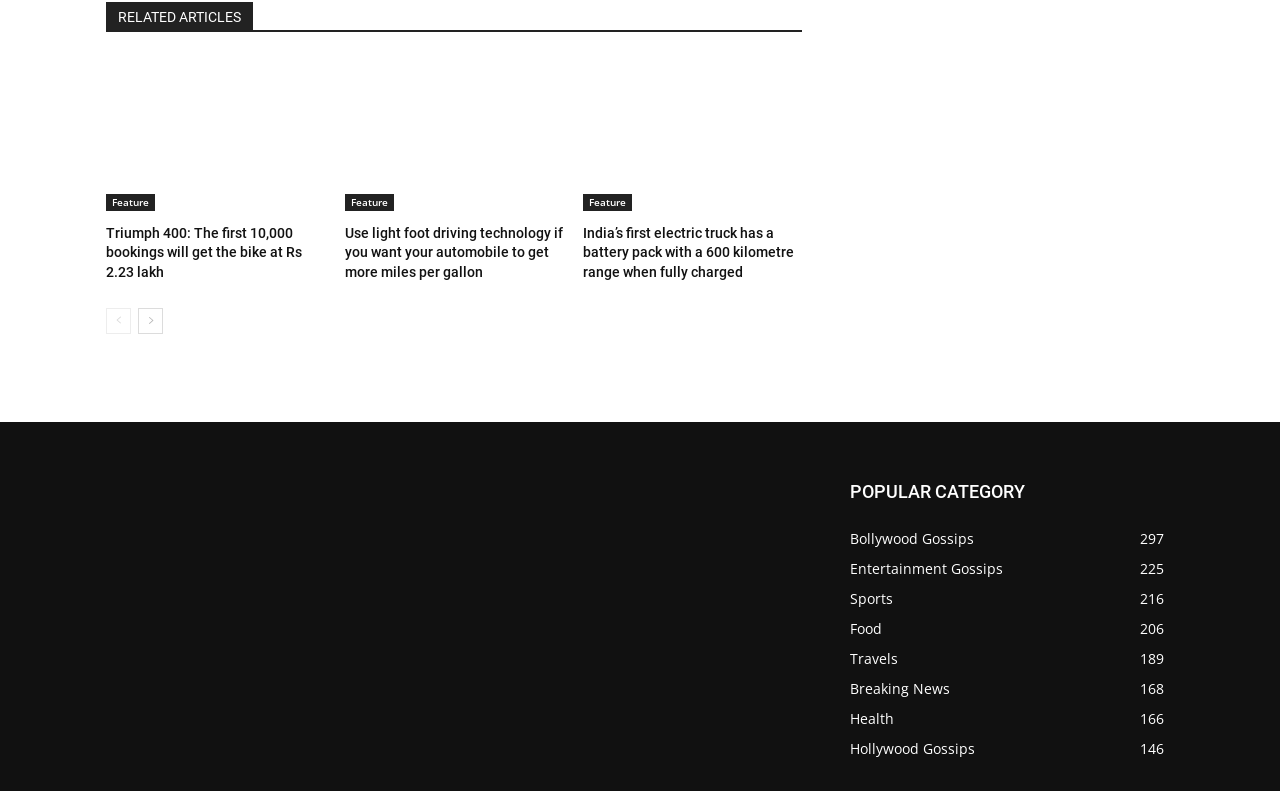Please provide a short answer using a single word or phrase for the question:
How many related articles are listed?

3